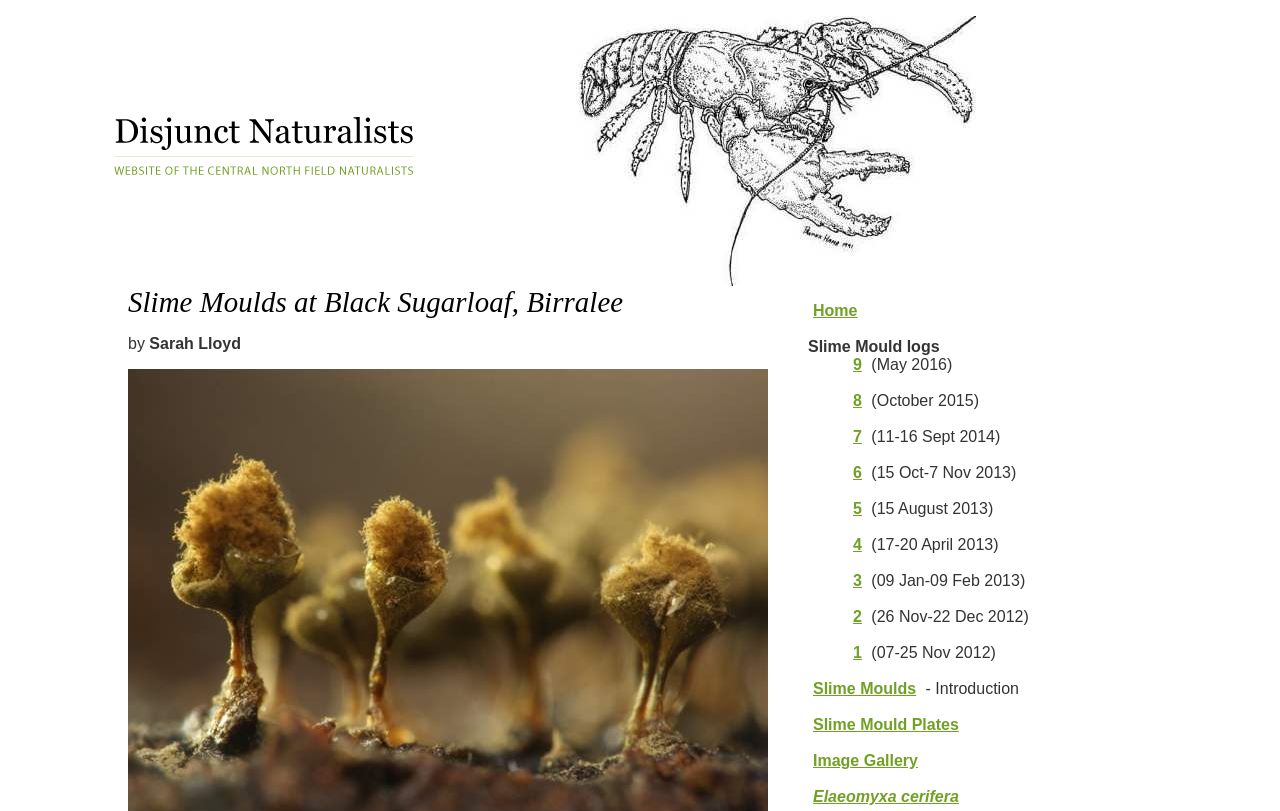Locate the bounding box coordinates of the element that should be clicked to fulfill the instruction: "Open Image Gallery".

[0.631, 0.922, 0.721, 0.953]